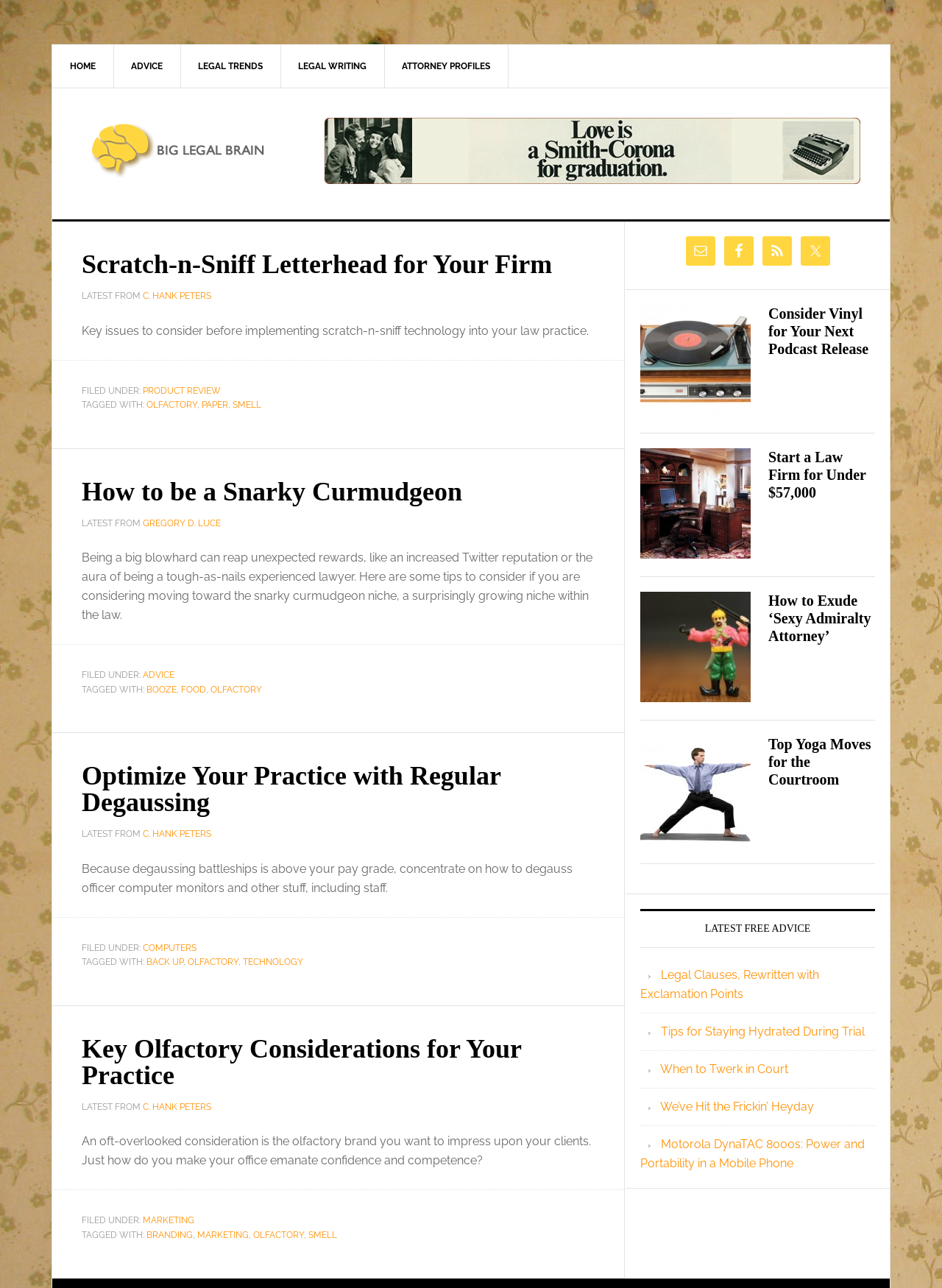Show the bounding box coordinates of the region that should be clicked to follow the instruction: "Click READ MORE >."

None